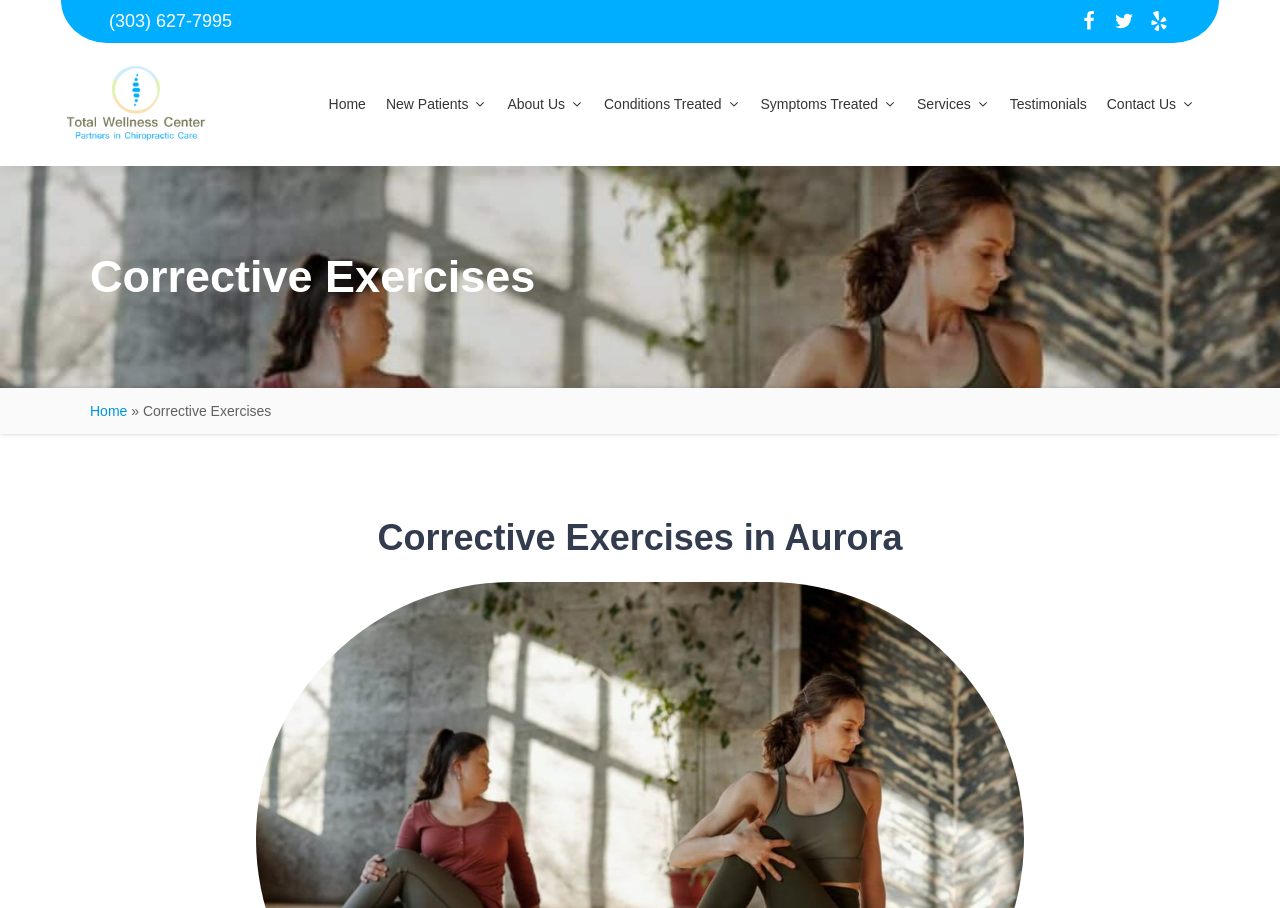Create an in-depth description of the webpage, covering main sections.

The webpage is about Corrective Exercises provided by Total Wellness Center in Aurora. At the top left, there is a logo of Total Wellness Center. Below the logo, there is a navigation menu with links to different sections of the website, including Home, New Patients, About Us, Conditions Treated, Symptoms Treated, Services, Testimonials, and Contact Us. Each of these links has a downward-pointing arrow icon next to it.

To the right of the navigation menu, there is a phone number, (303) 627-7995, and three social media links, Facebook, Twitter, and Yelp, each represented by its respective icon.

The main content of the webpage starts with a heading that reads "Corrective Exercises in Aurora" and is followed by a subheading "Corrective Exercises". There is no other text or content on the page besides the navigation menu and the contact information.

At the top right, there is a call-to-action, "Contact us!", which is likely a link to a contact form or email address.